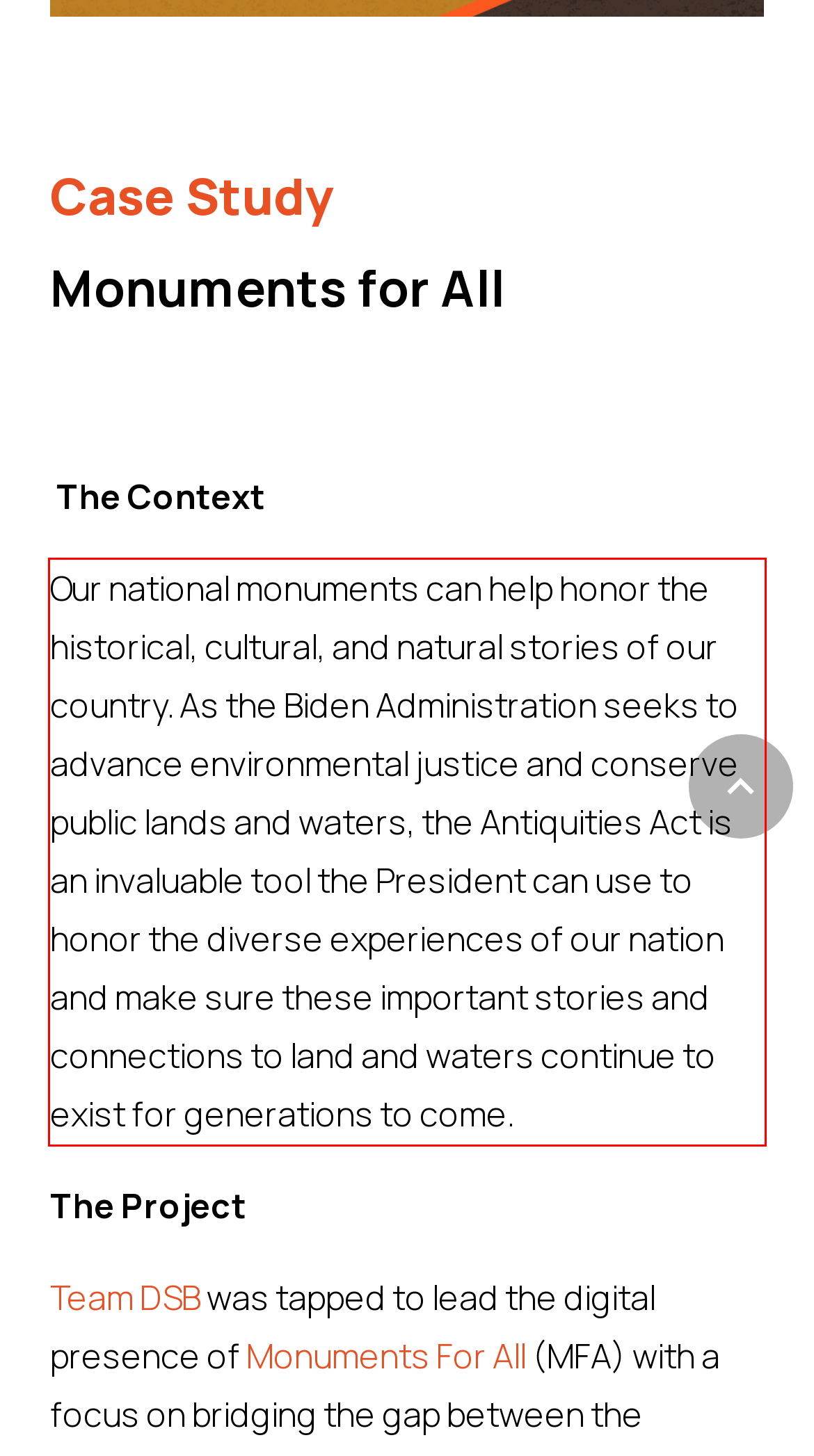Please use OCR to extract the text content from the red bounding box in the provided webpage screenshot.

Our national monuments can help honor the historical, cultural, and natural stories of our country. As the Biden Administration seeks to advance environmental justice and conserve public lands and waters, the Antiquities Act is an invaluable tool the President can use to honor the diverse experiences of our nation and make sure these important stories and connections to land and waters continue to exist for generations to come.